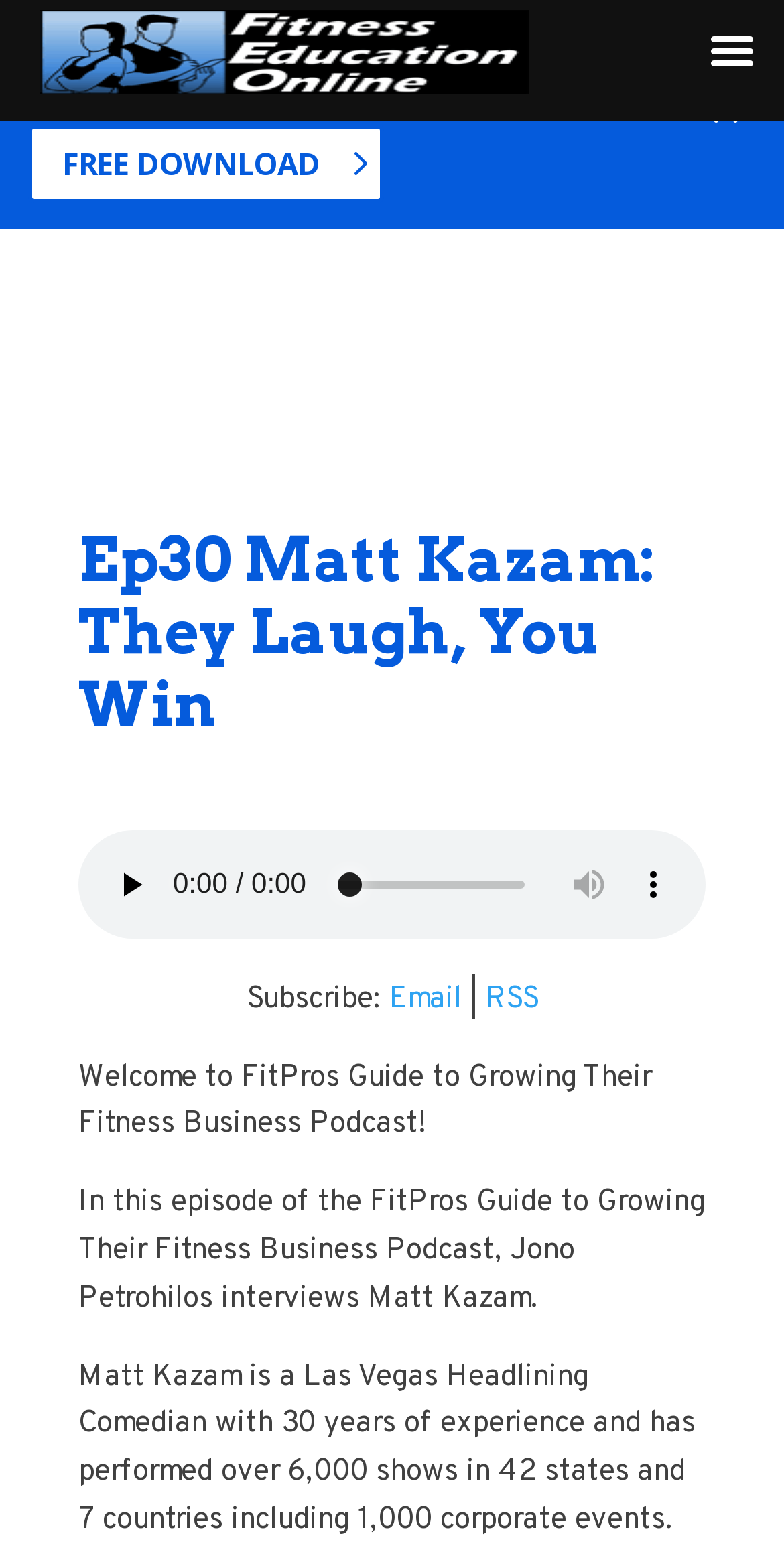How many links are available on the webpage?
Please provide a single word or phrase as your answer based on the image.

6